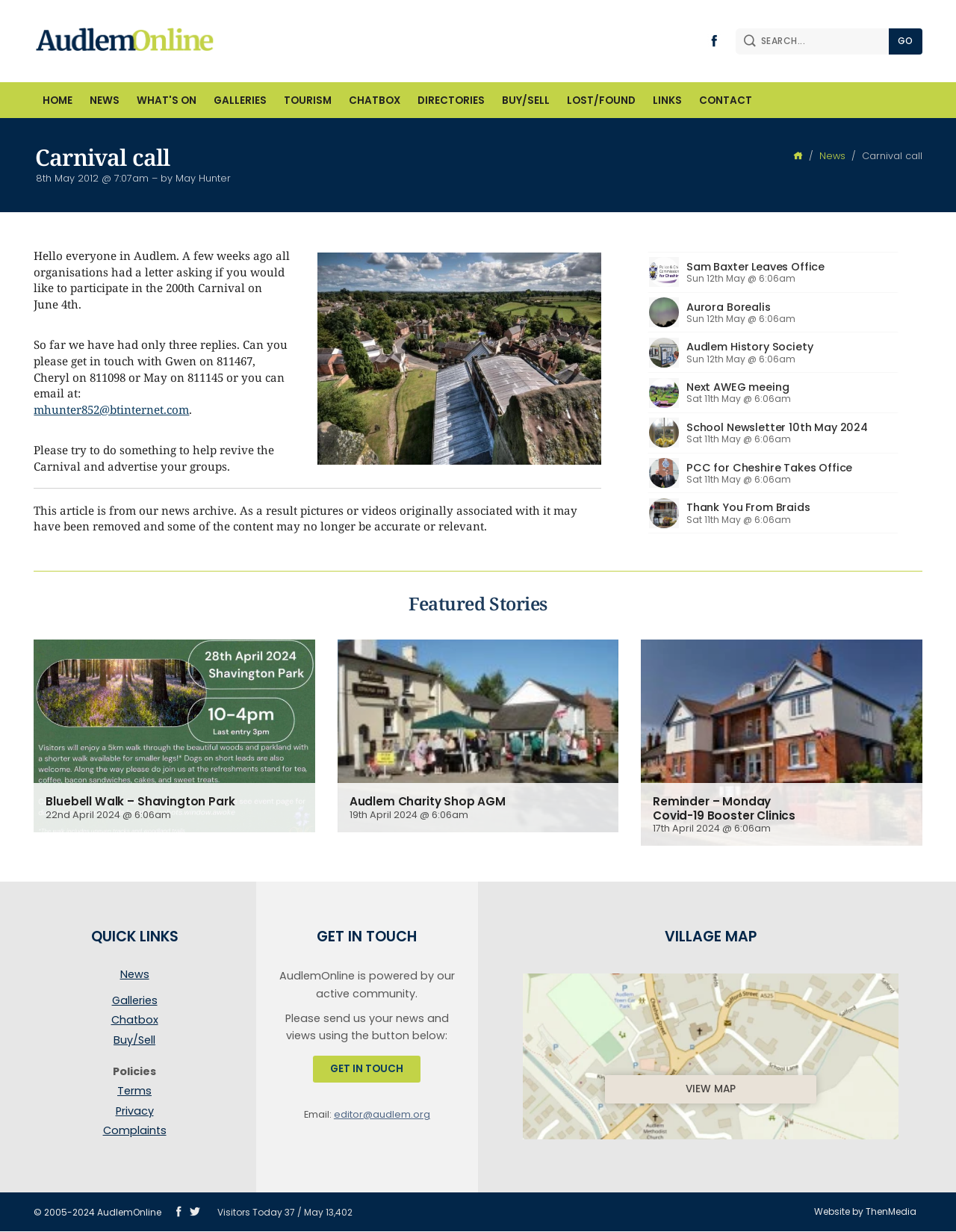Give a one-word or one-phrase response to the question:
What type of content is featured in the 'Featured Stories' section?

News articles